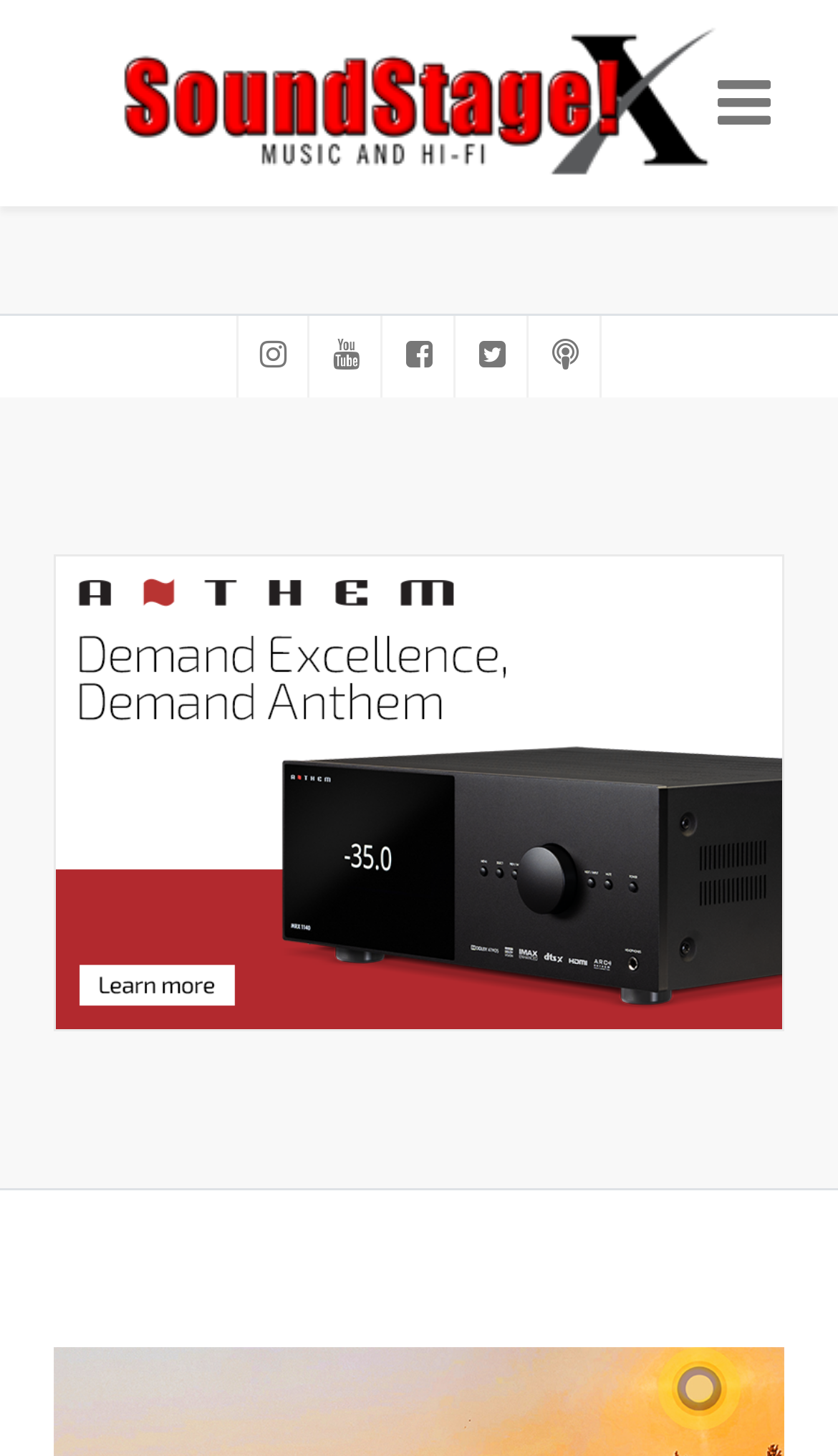Give a one-word or phrase response to the following question: How many social media links are there?

5